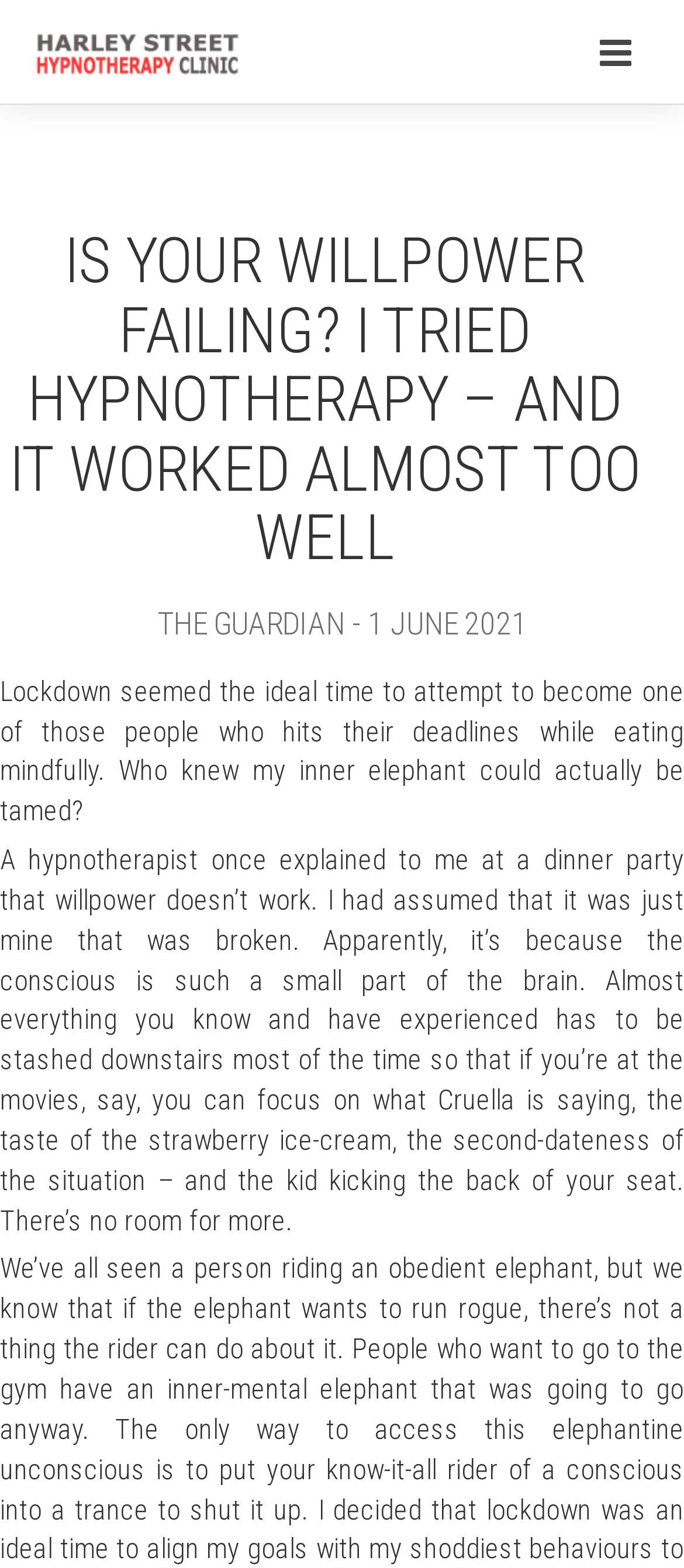Please examine the image and provide a detailed answer to the question: What is the source of the article?

I found the source of the article by looking at the text 'THE GUARDIAN - 1 JUNE 2021' which is located below the main heading and above the article content.